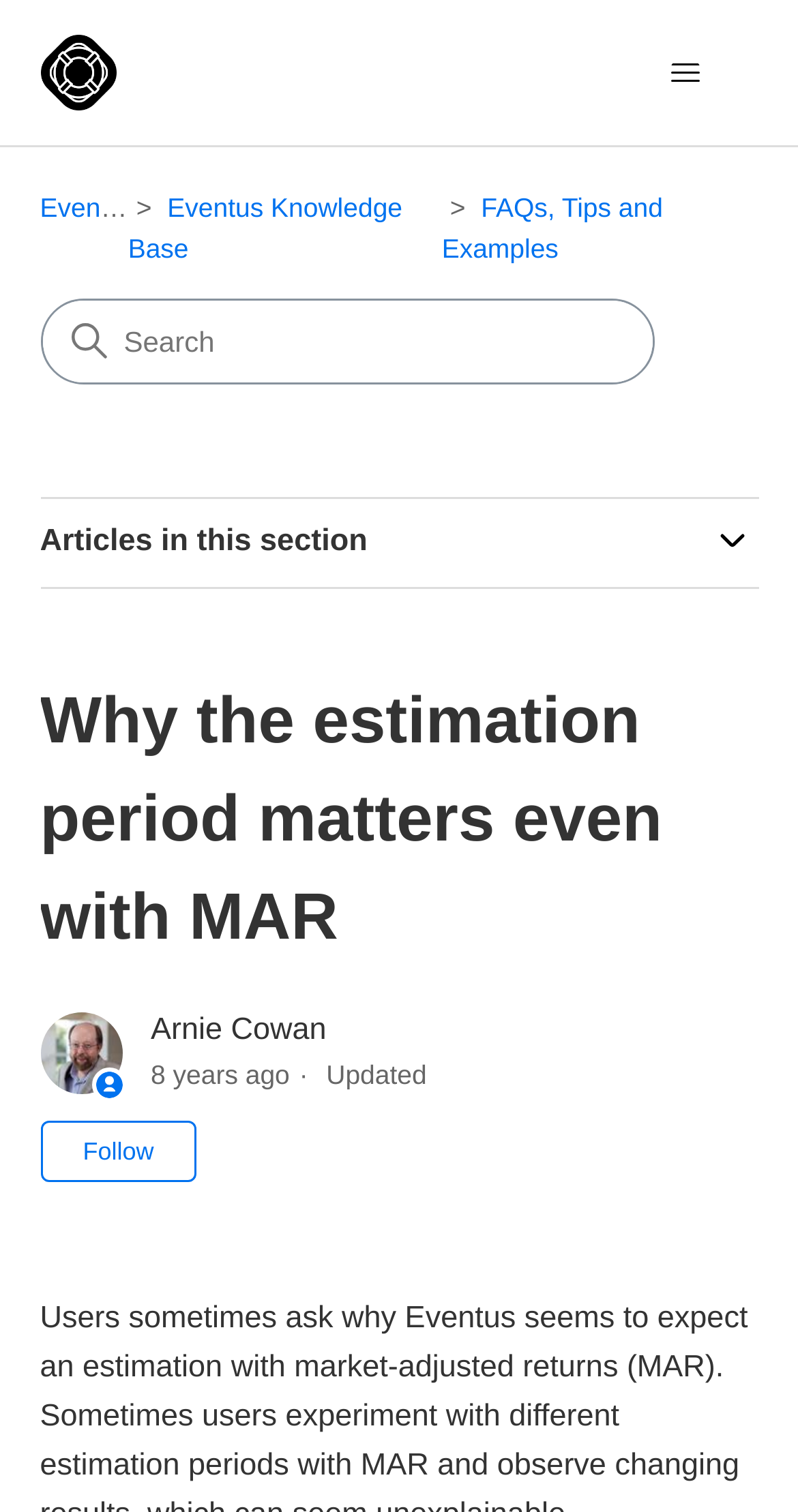Find the bounding box coordinates of the area that needs to be clicked in order to achieve the following instruction: "Search for something". The coordinates should be specified as four float numbers between 0 and 1, i.e., [left, top, right, bottom].

None